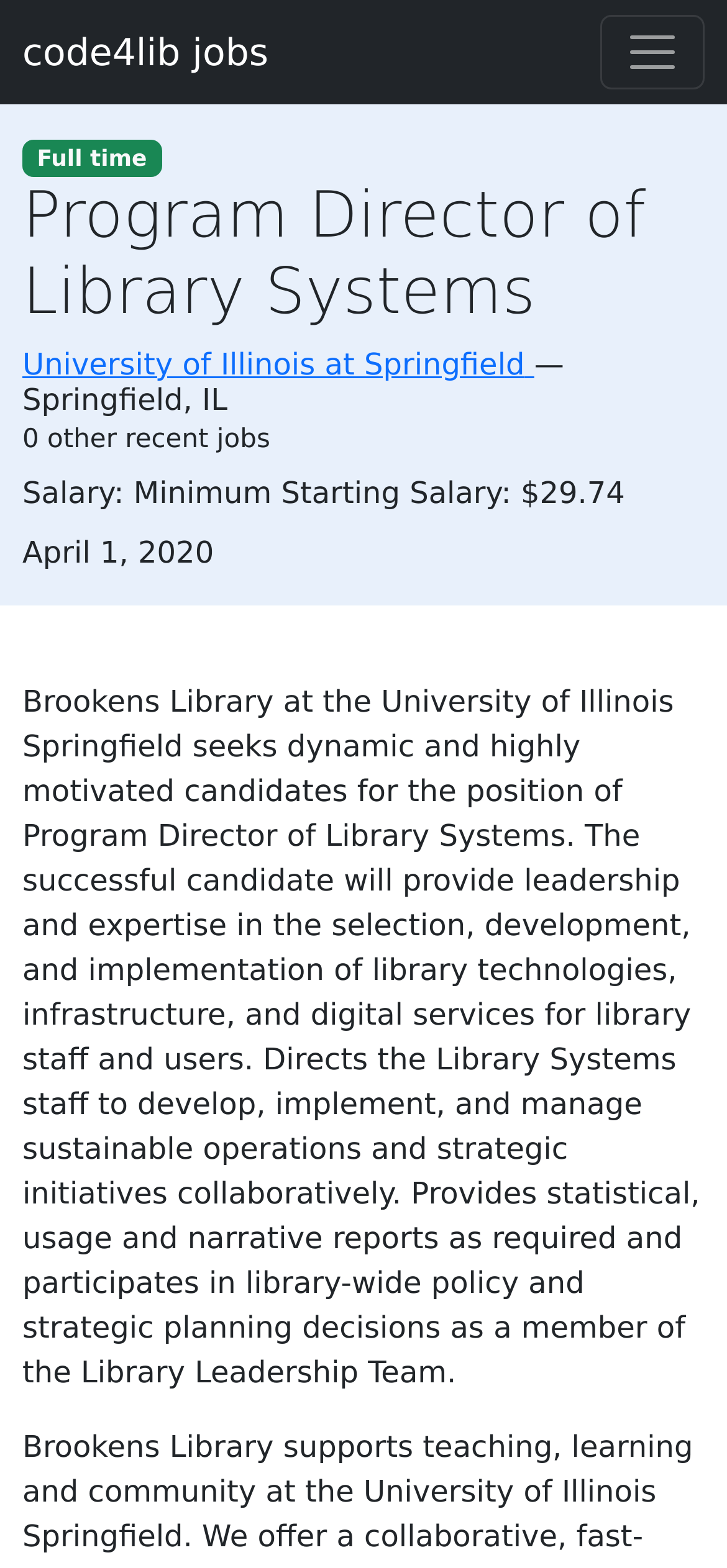Based on what you see in the screenshot, provide a thorough answer to this question: When was the job created?

The job creation date can be found in the StaticText element 'April 1, 2020' which is a child of the navbarsMain element and is preceded by the StaticText element 'Created:'.